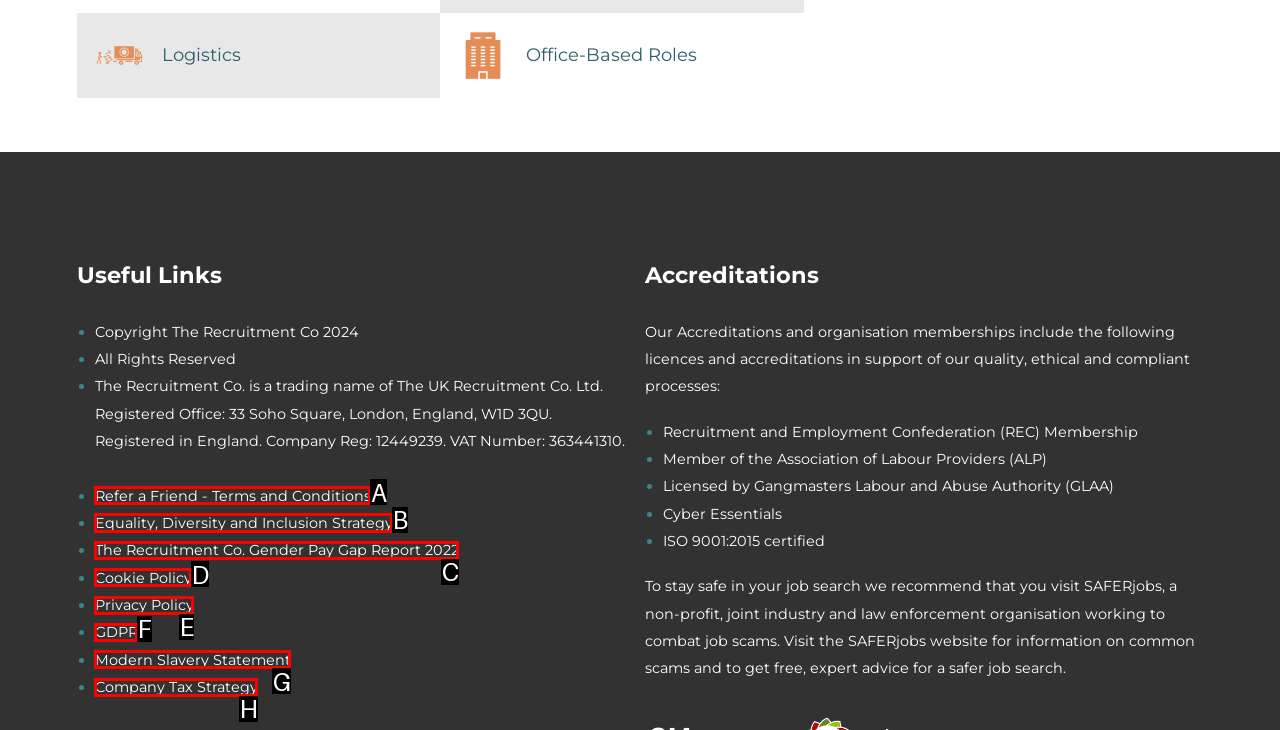Choose the HTML element that should be clicked to accomplish the task: View 'Equality, Diversity and Inclusion Strategy'. Answer with the letter of the chosen option.

B